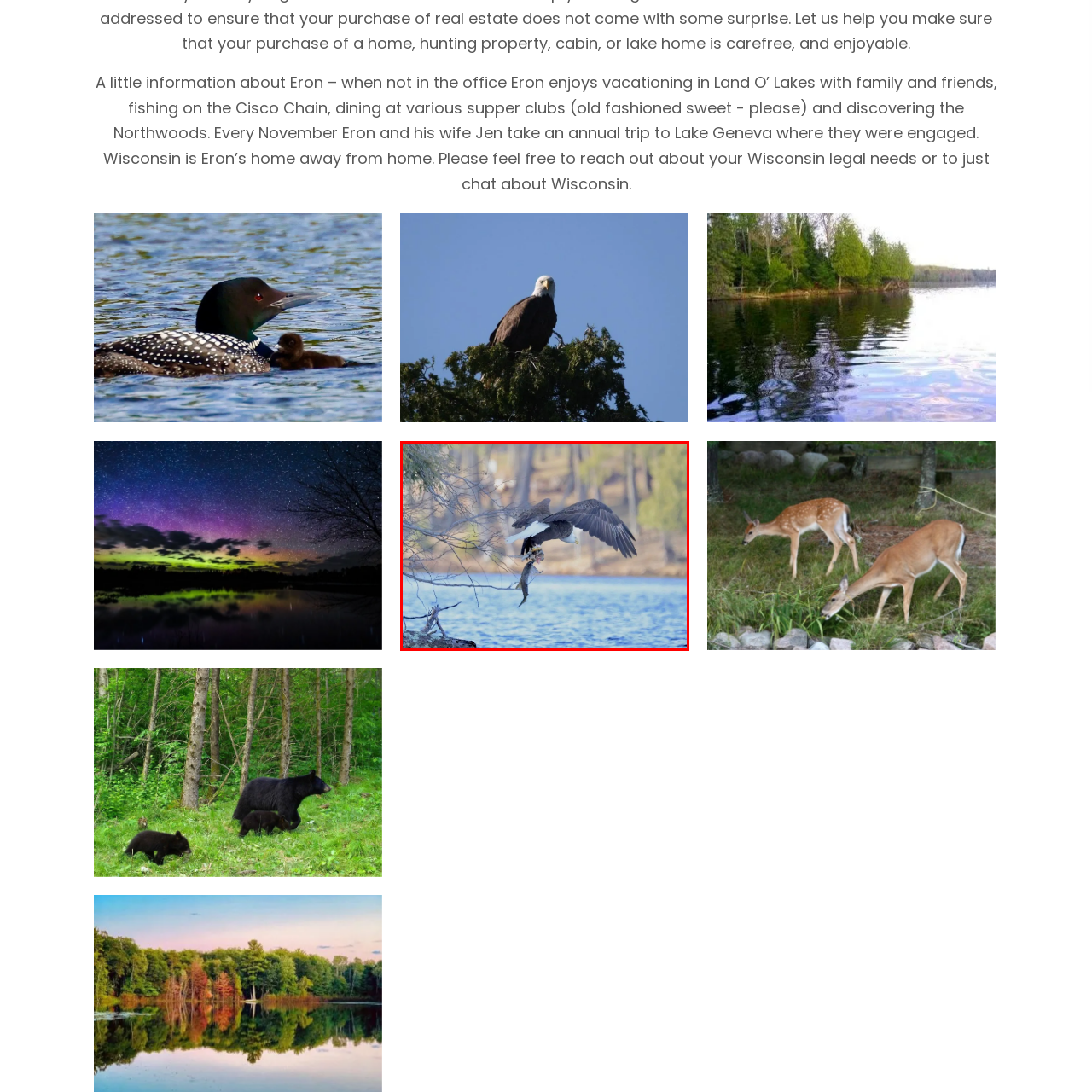What is the background of the image?
Analyze the image encased by the red bounding box and elaborate on your answer to the question.

The background of the image features a calm and peaceful body of water, which is reflecting the vibrant hues of nature, adding depth and context to the scene.